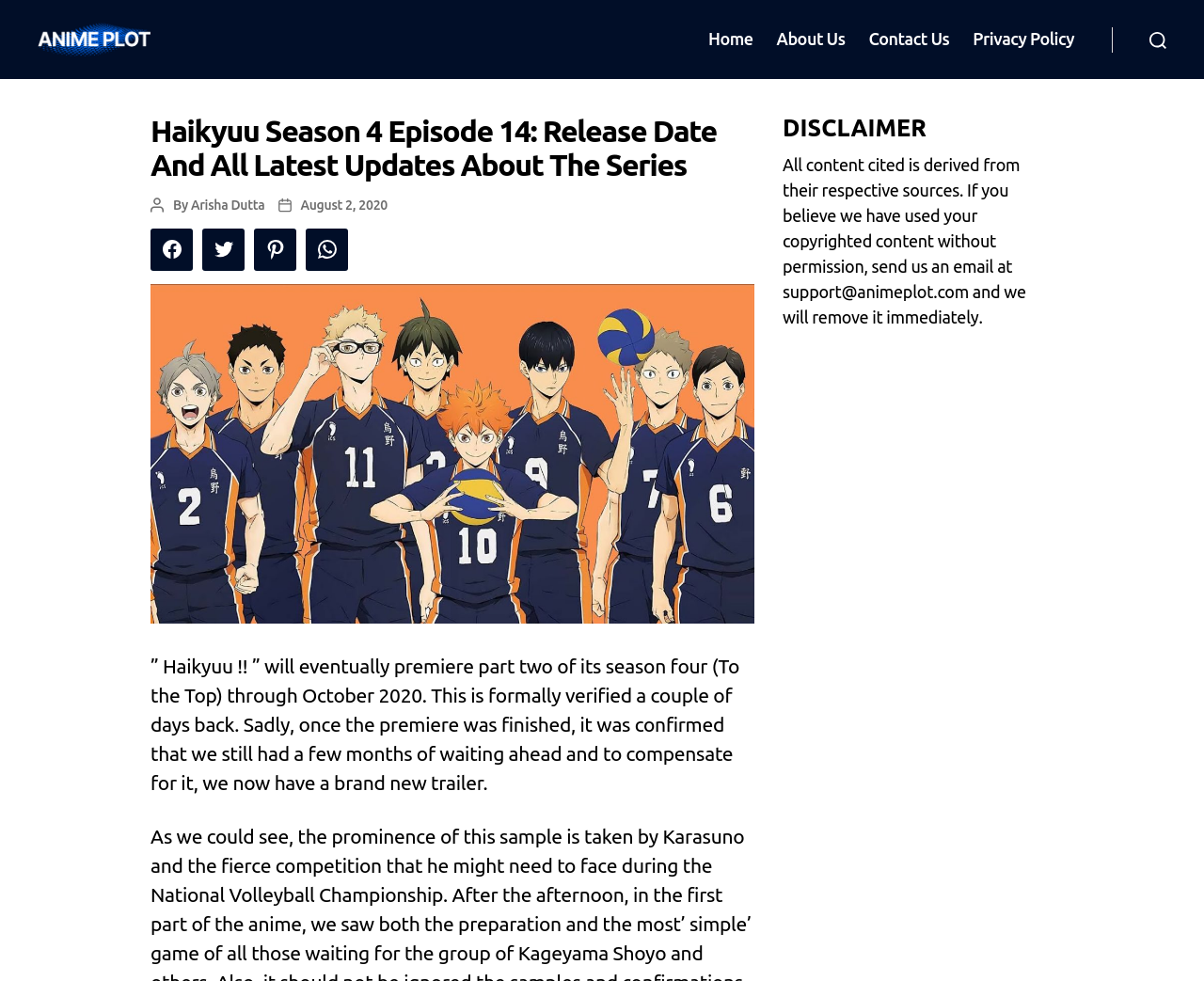Illustrate the webpage's structure and main components comprehensively.

The webpage is about Haikyuu Season 4 Episode 14, providing updates and information about the series. At the top left corner, there is a logo image of "Anime Plot Transparent Logo". Below the logo, there is a horizontal navigation bar with four links: "Home", "About Us", "Contact Us", and "Privacy Policy". 

On the top right corner, there is a search button. Below the navigation bar, the title "Haikyuu Season 4 Episode 14: Release Date And All Latest Updates About The Series" is displayed prominently. 

The author of the post, "Arisha Dutta", is credited along with the post date, "August 2, 2020". There are also social media sharing links for Facebook, Twitter, Pinterest, and WhatsApp. 

The main content of the webpage is a paragraph of text that discusses the premiere of Haikyuu Season 4 and provides a new trailer to compensate for the waiting period. 

On the right side of the webpage, there is a section with a heading "DISCLAIMER" that provides information about copyrighted content and how to contact the website if there are any issues.